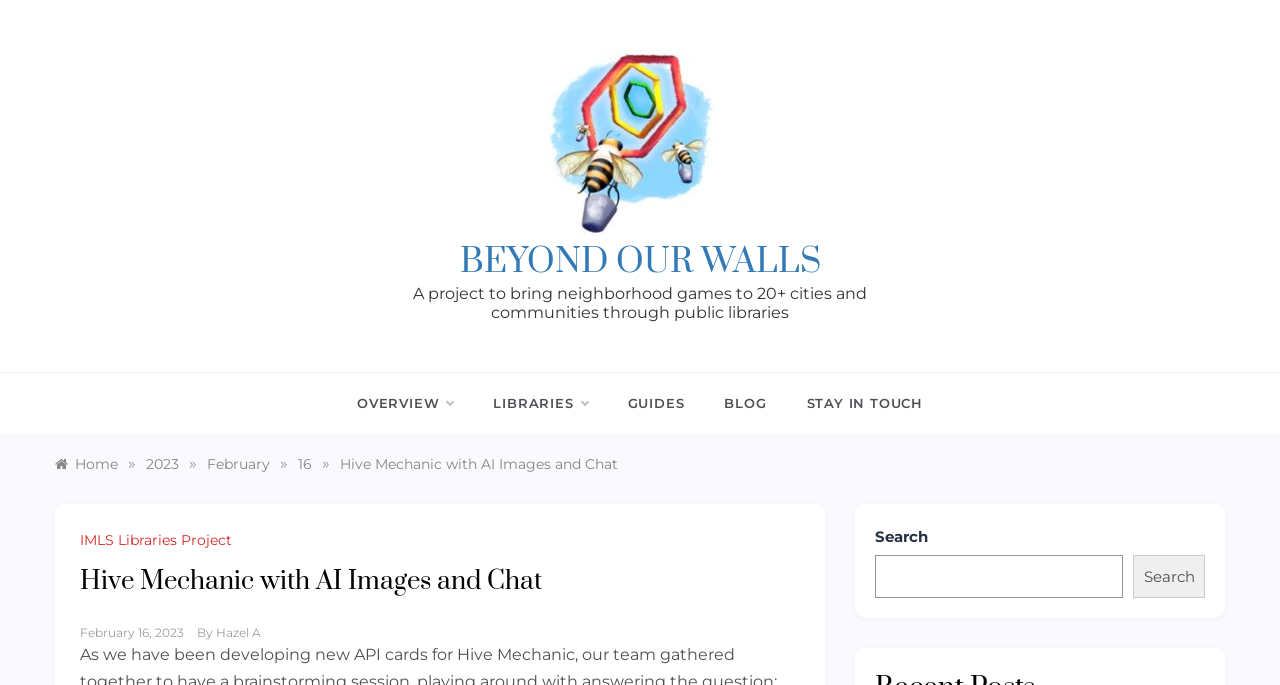Refer to the image and answer the question with as much detail as possible: How many links are in the navigation breadcrumbs?

The navigation breadcrumbs contain 7 links: 'Home', '2023', 'February', '16', 'Hive Mechanic with AI Images and Chat', 'IMLS Libraries Project', and 'February 16, 2023'.